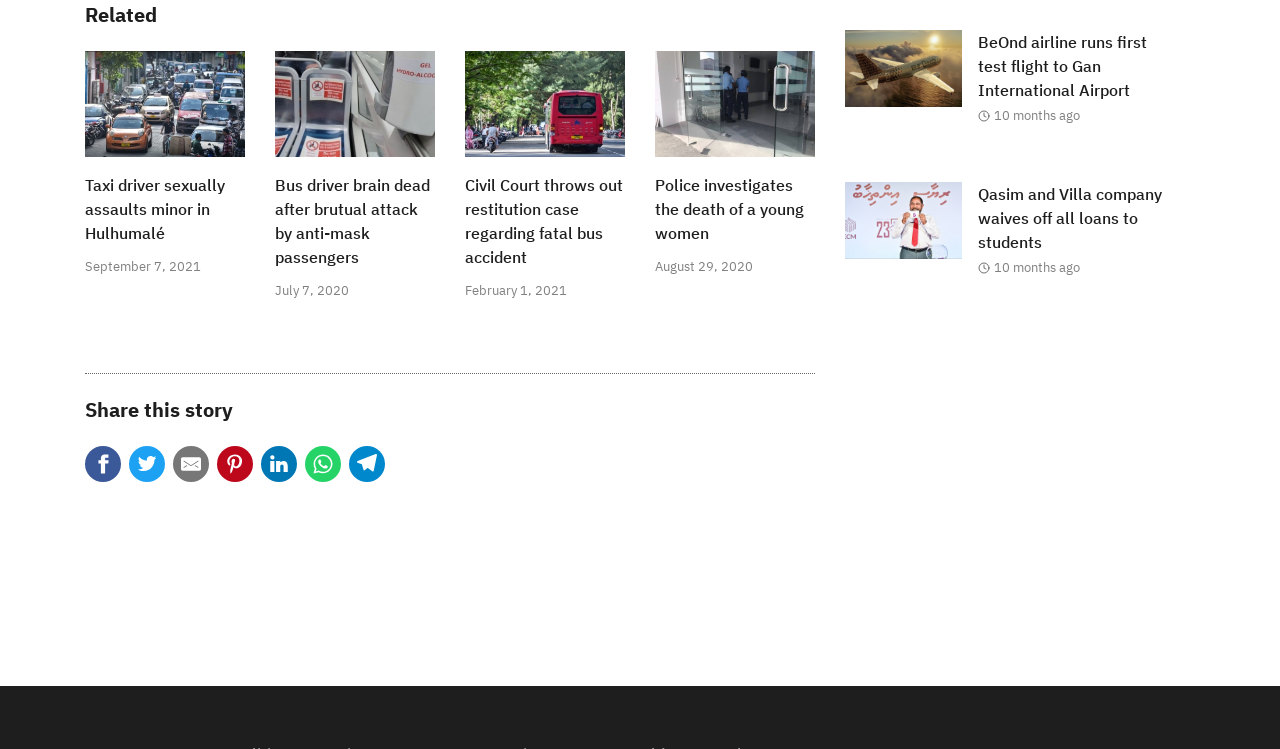Using the description: "Privacy Policy", identify the bounding box of the corresponding UI element in the screenshot.

[0.699, 0.924, 0.759, 0.944]